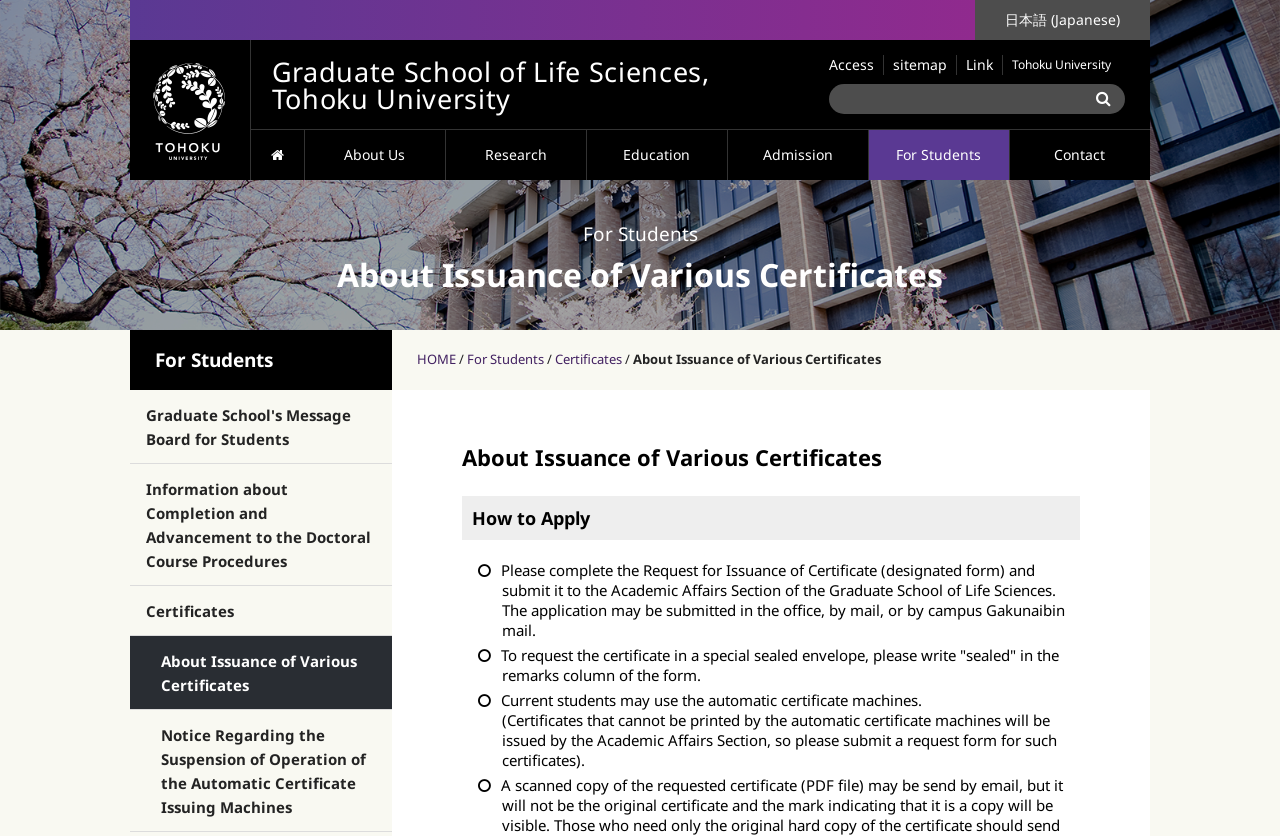Based on the provided description, "About Issuance of Various Certificates", find the bounding box of the corresponding UI element in the screenshot.

[0.495, 0.419, 0.688, 0.44]